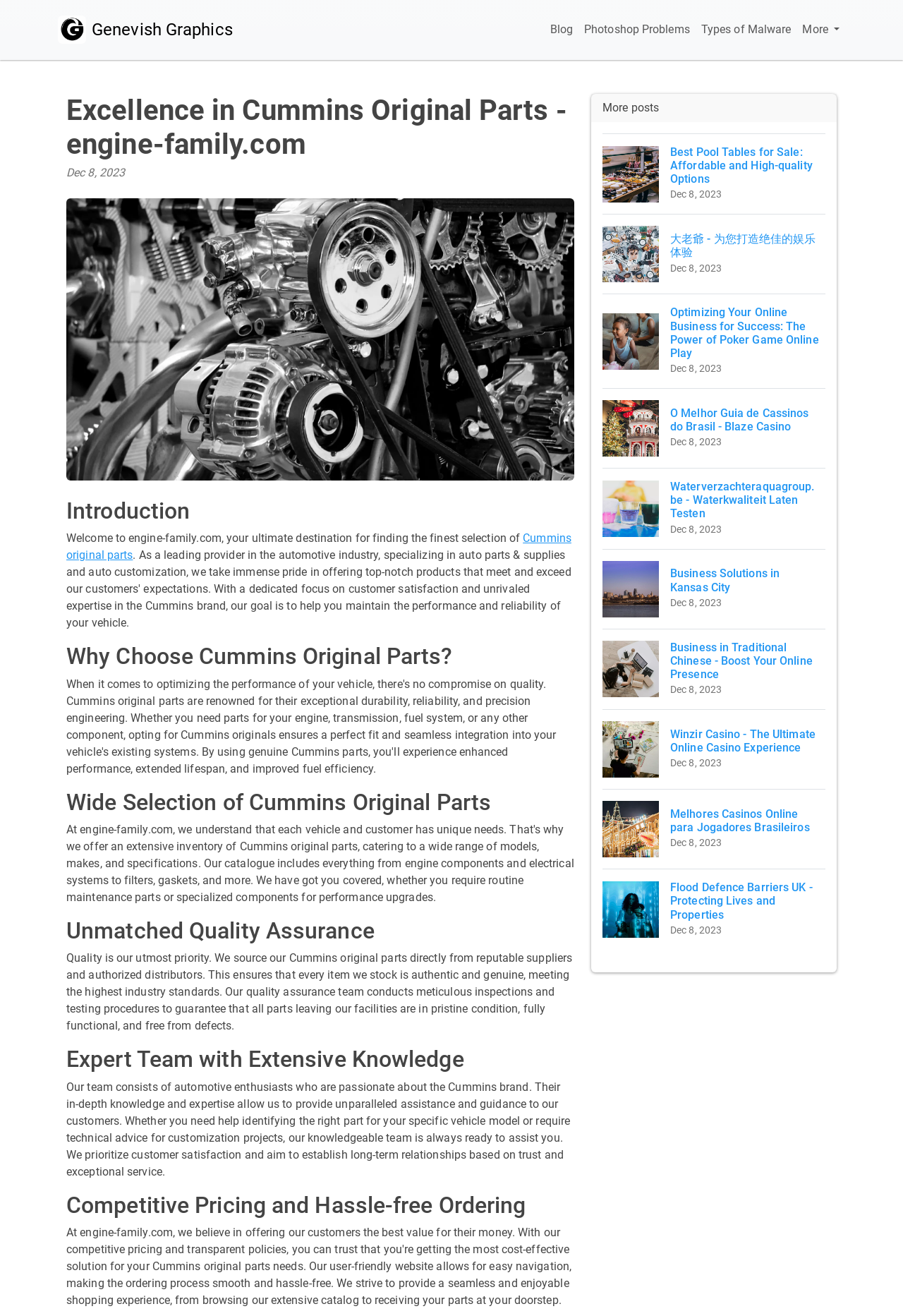Please identify the webpage's heading and generate its text content.

Excellence in Cummins Original Parts - engine-family.com